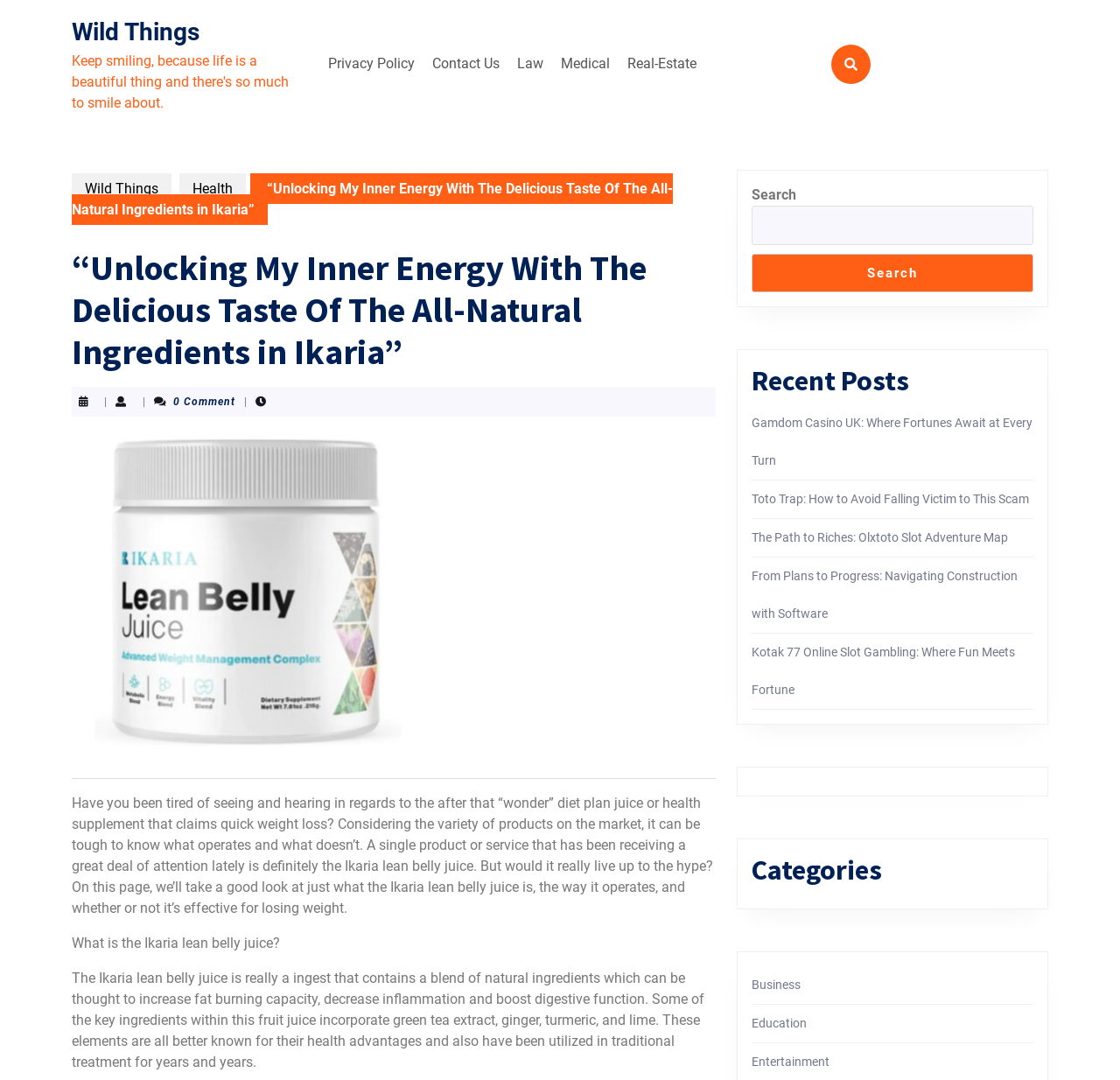Find the bounding box coordinates for the area that must be clicked to perform this action: "Search for something".

[0.671, 0.19, 0.923, 0.226]